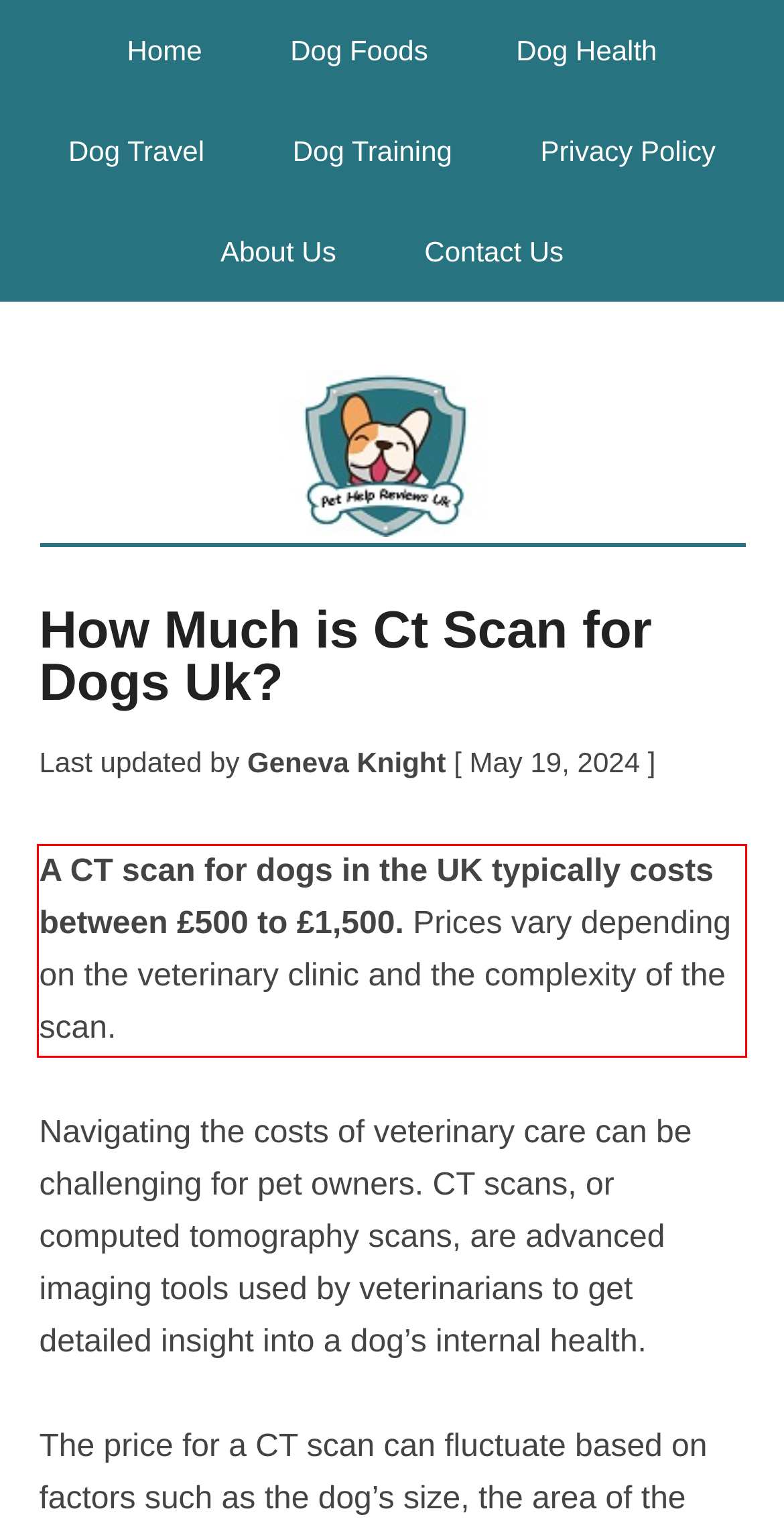Given a webpage screenshot, locate the red bounding box and extract the text content found inside it.

A CT scan for dogs in the UK typically costs between £500 to £1,500. Prices vary depending on the veterinary clinic and the complexity of the scan.